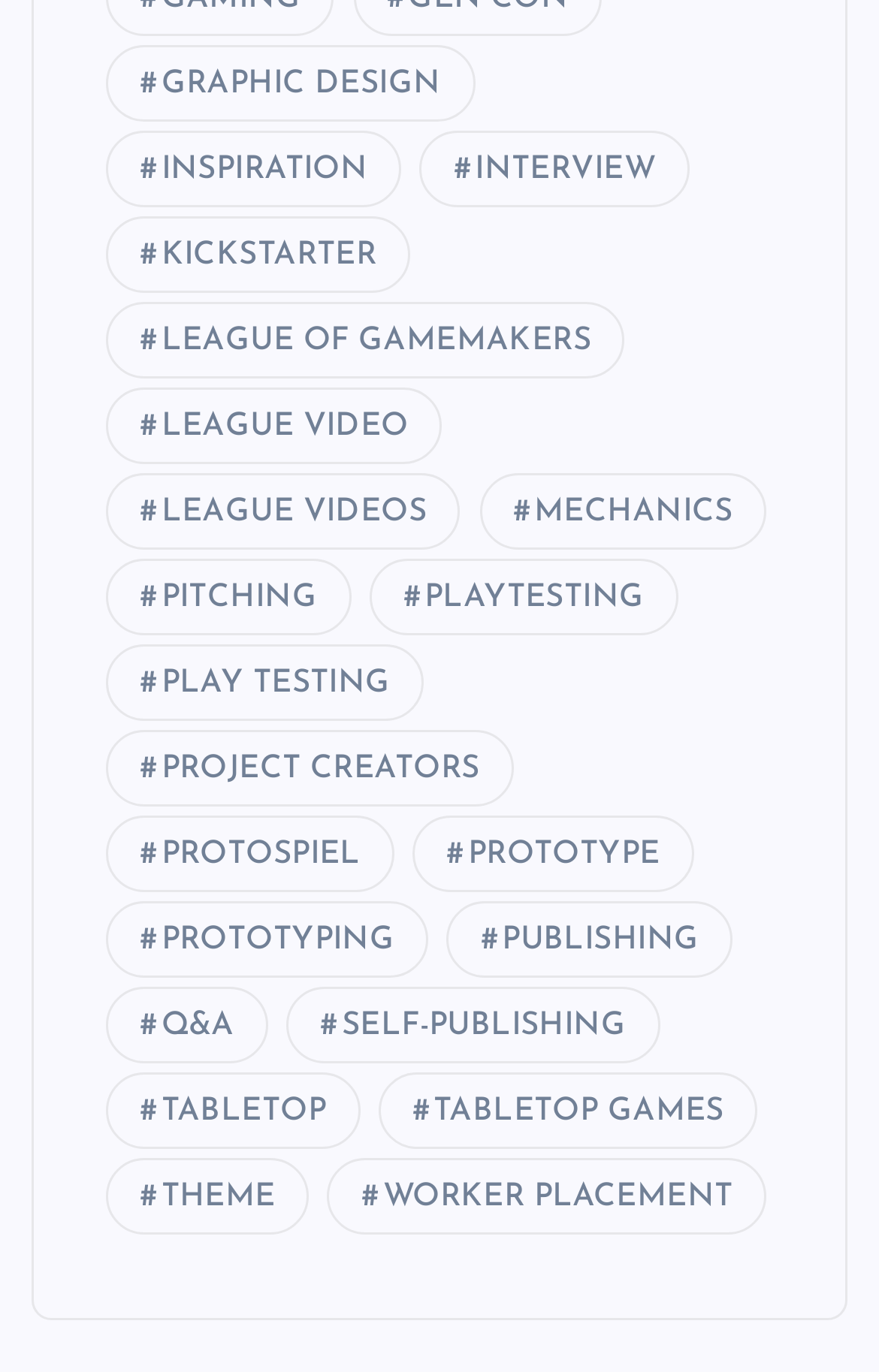Identify the bounding box coordinates for the element you need to click to achieve the following task: "View Kickstarter projects". The coordinates must be four float values ranging from 0 to 1, formatted as [left, top, right, bottom].

[0.121, 0.158, 0.467, 0.214]